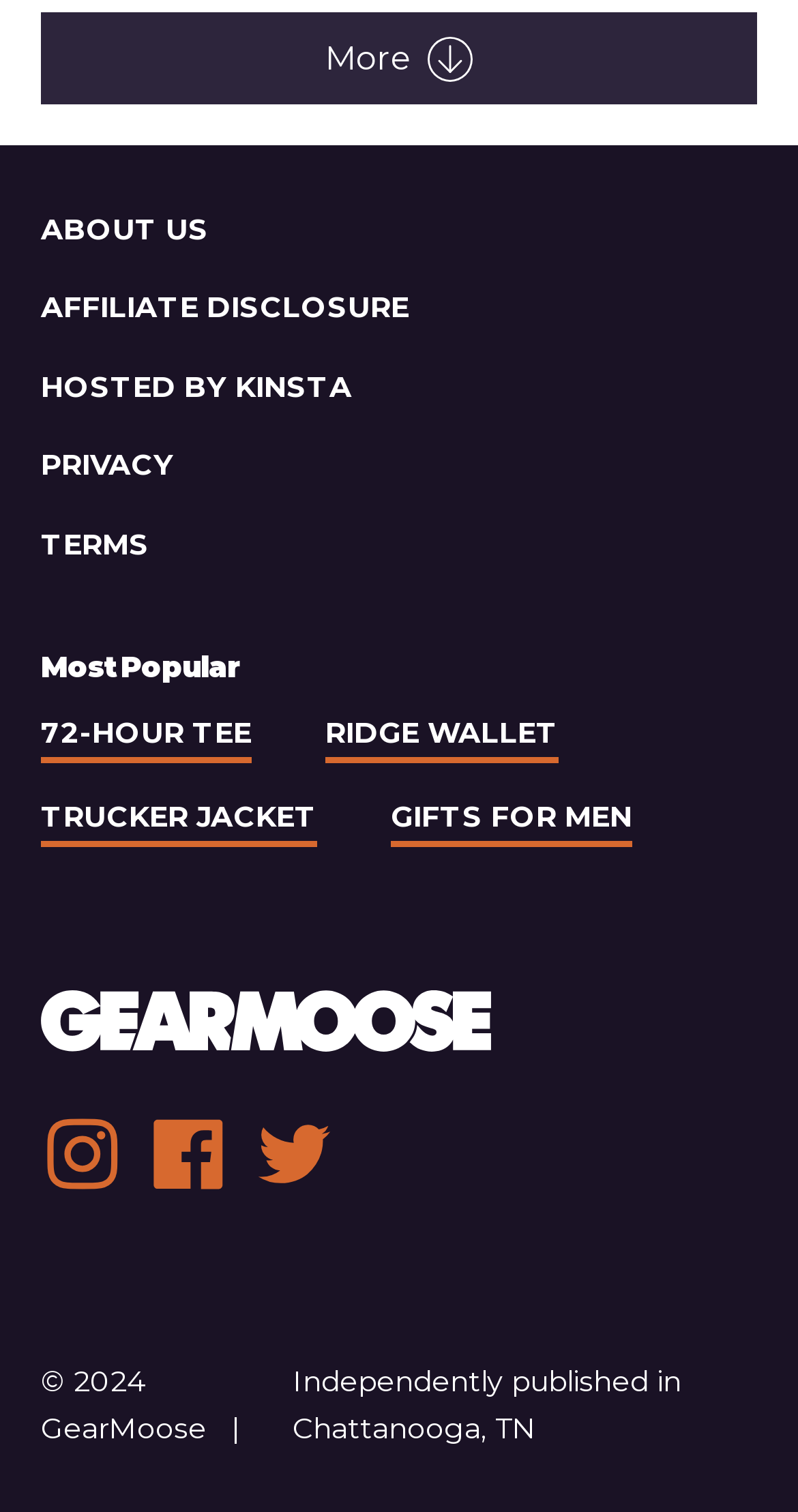Highlight the bounding box coordinates of the element that should be clicked to carry out the following instruction: "Click the 'More' button". The coordinates must be given as four float numbers ranging from 0 to 1, i.e., [left, top, right, bottom].

[0.051, 0.008, 0.949, 0.069]